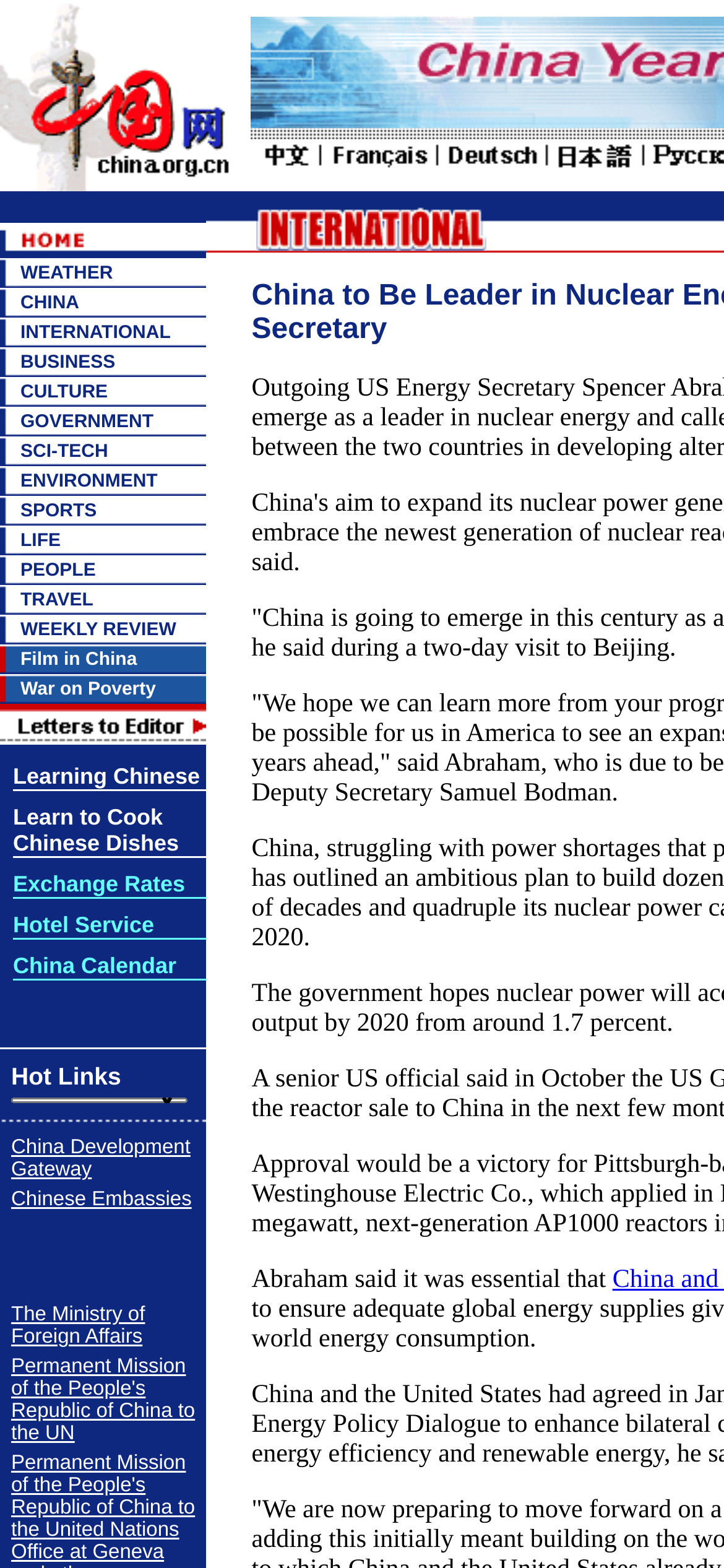Please find the bounding box coordinates of the element that needs to be clicked to perform the following instruction: "Click the SPORTS link". The bounding box coordinates should be four float numbers between 0 and 1, represented as [left, top, right, bottom].

[0.028, 0.319, 0.134, 0.332]